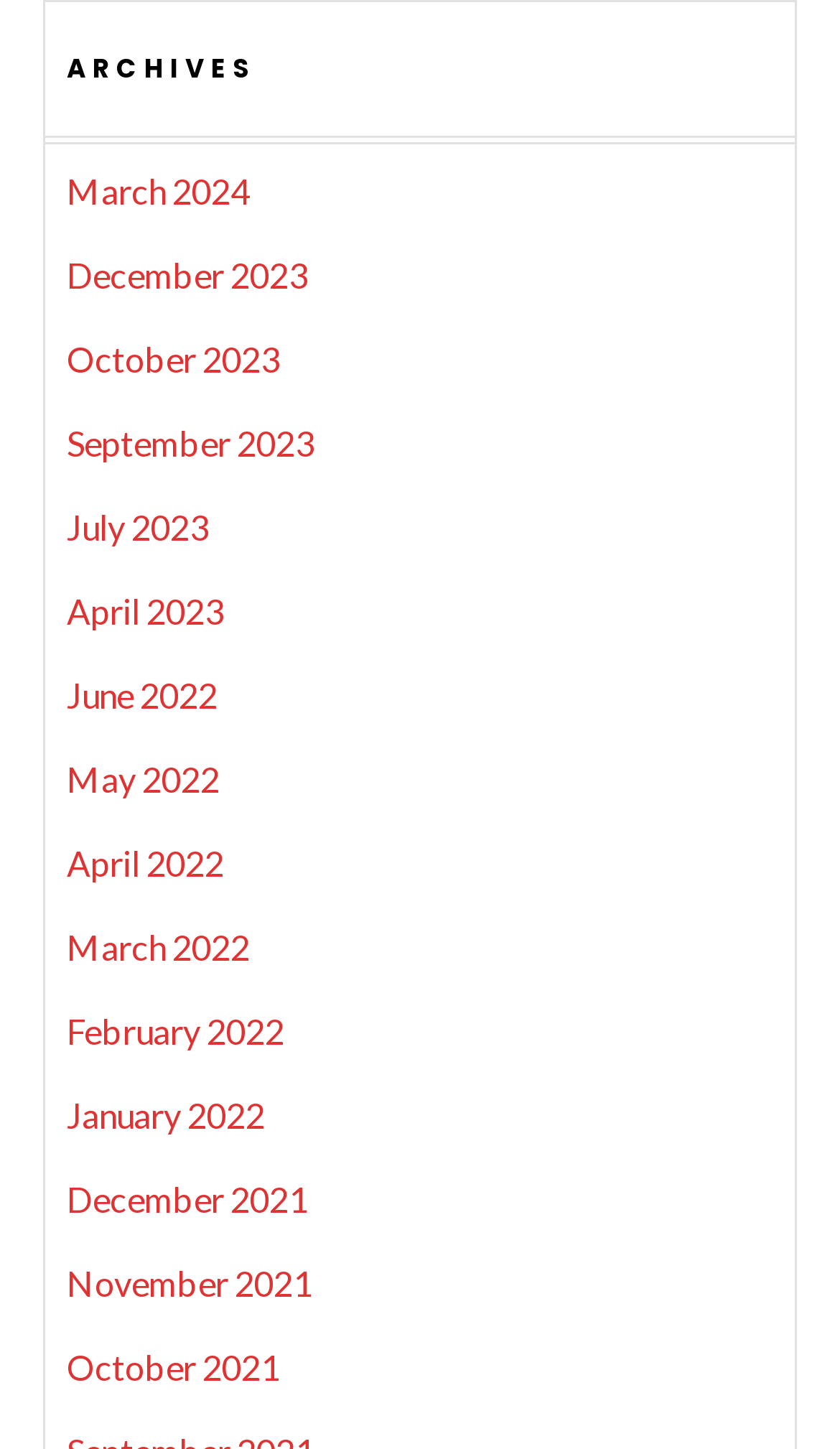Locate the bounding box coordinates of the element that should be clicked to execute the following instruction: "go to December 2023".

[0.079, 0.175, 0.367, 0.203]